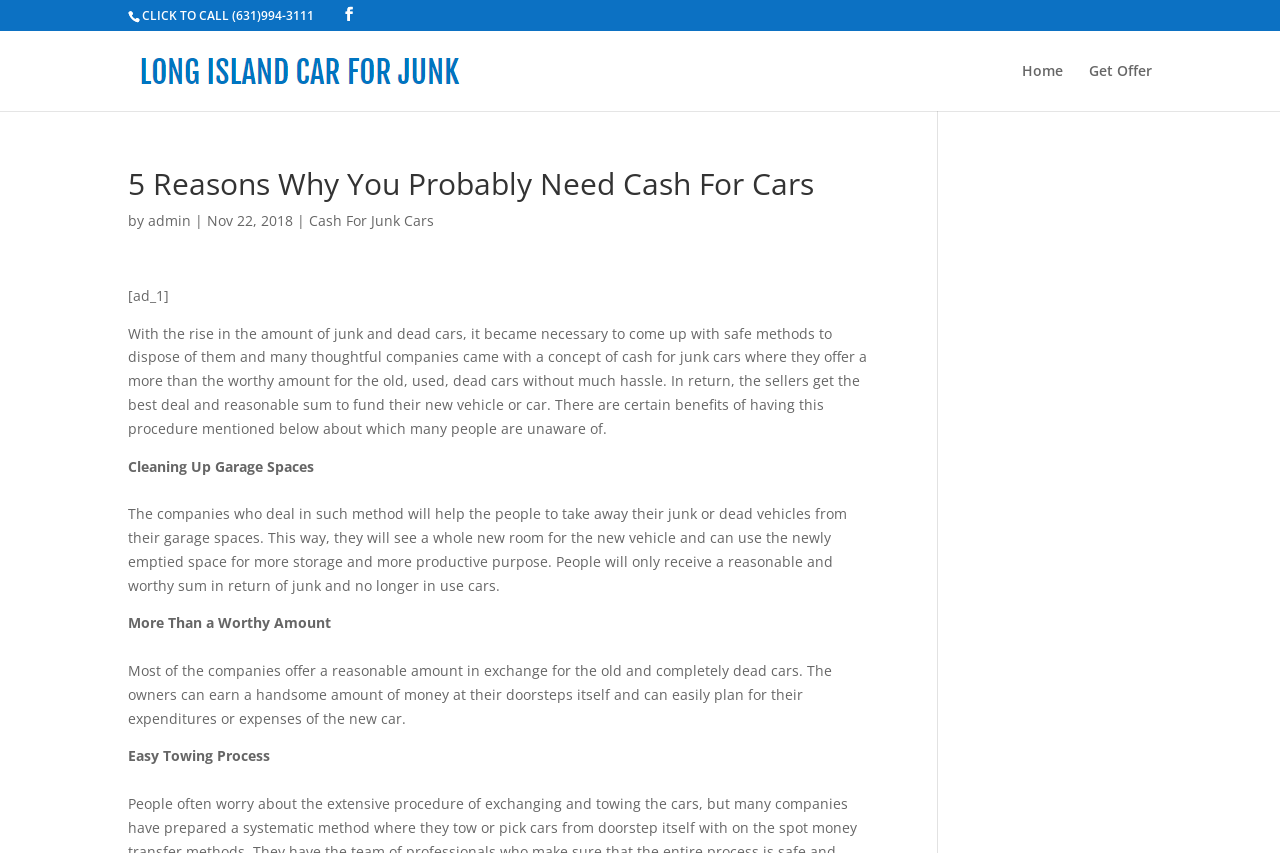From the webpage screenshot, identify the region described by admin. Provide the bounding box coordinates as (top-left x, top-left y, bottom-right x, bottom-right y), with each value being a floating point number between 0 and 1.

[0.116, 0.247, 0.149, 0.27]